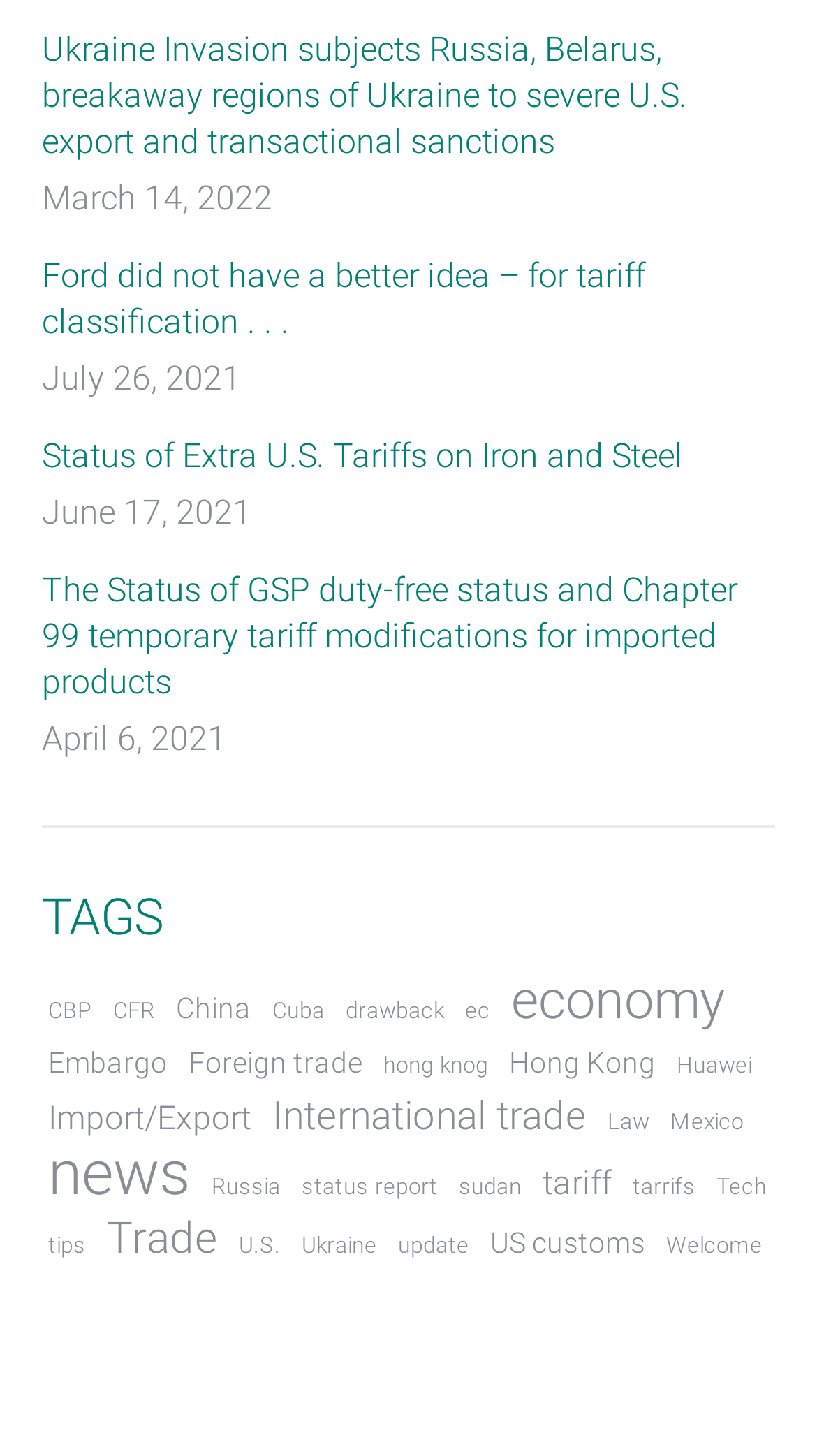What is the topic of the most recent article on this webpage?
Look at the screenshot and respond with a single word or phrase.

Ukraine Invasion